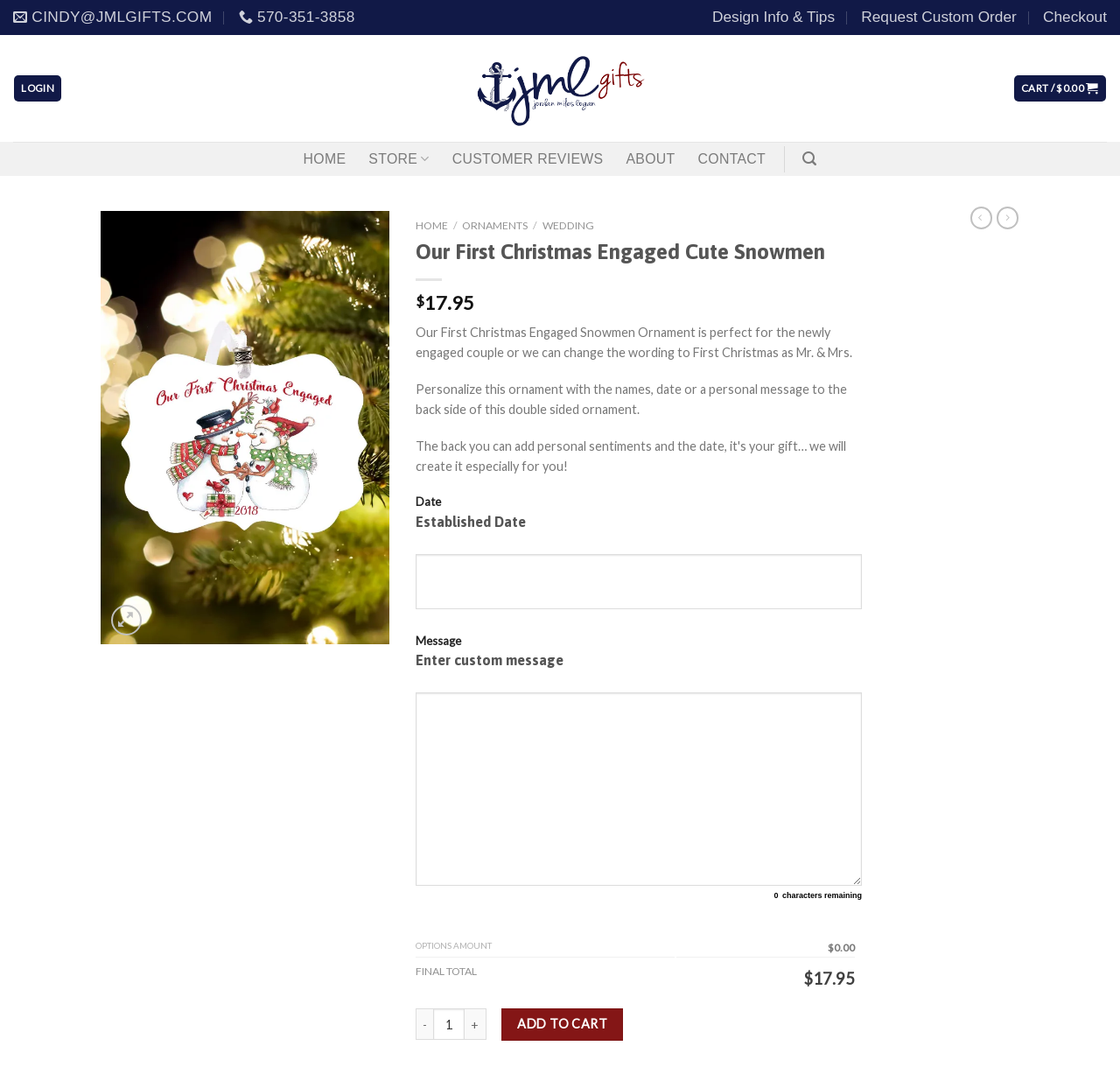Can the ornament be personalized?
Identify the answer in the screenshot and reply with a single word or phrase.

Yes